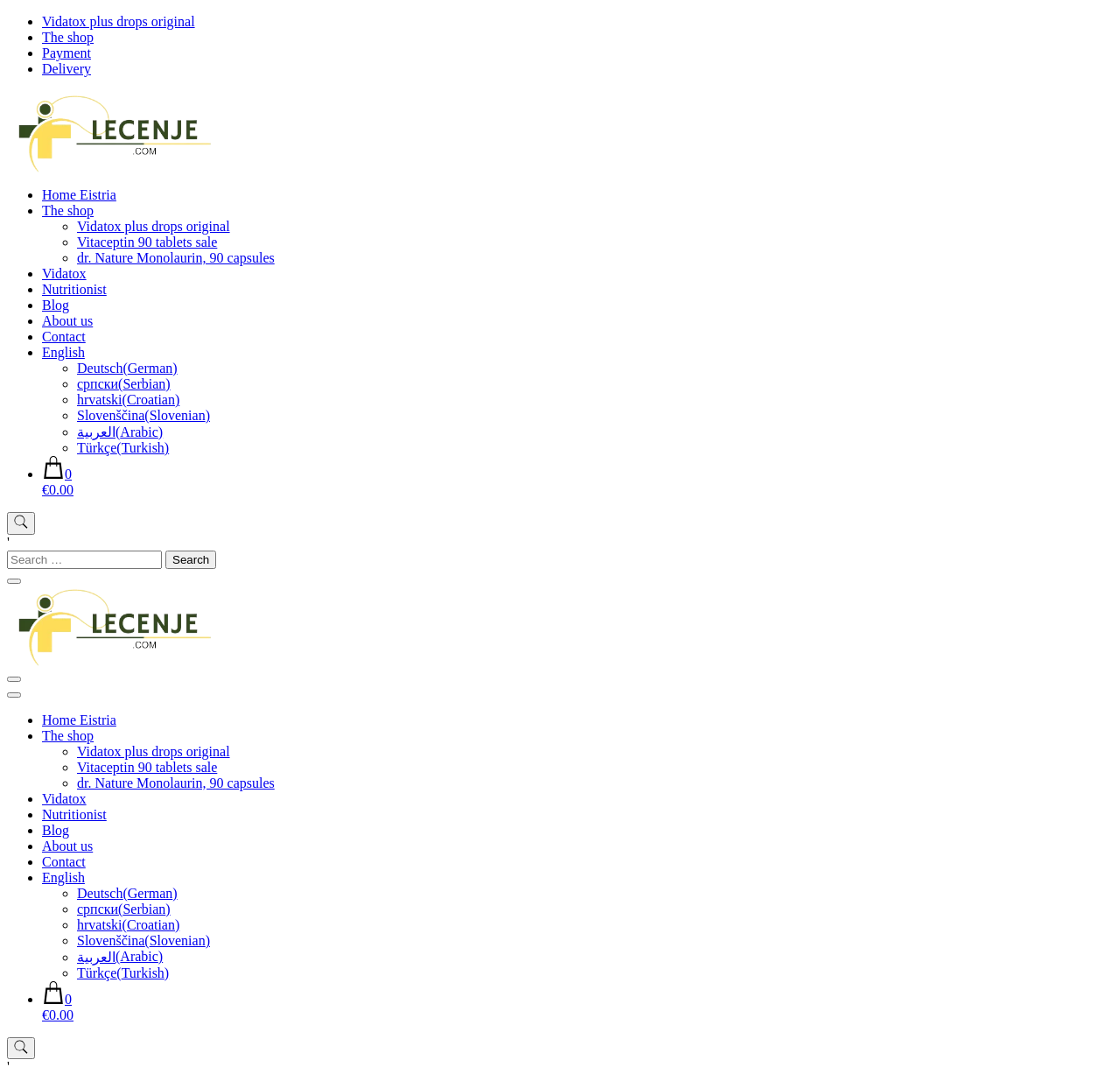Could you provide the bounding box coordinates for the portion of the screen to click to complete this instruction: "Search for something"?

[0.006, 0.516, 0.994, 0.533]